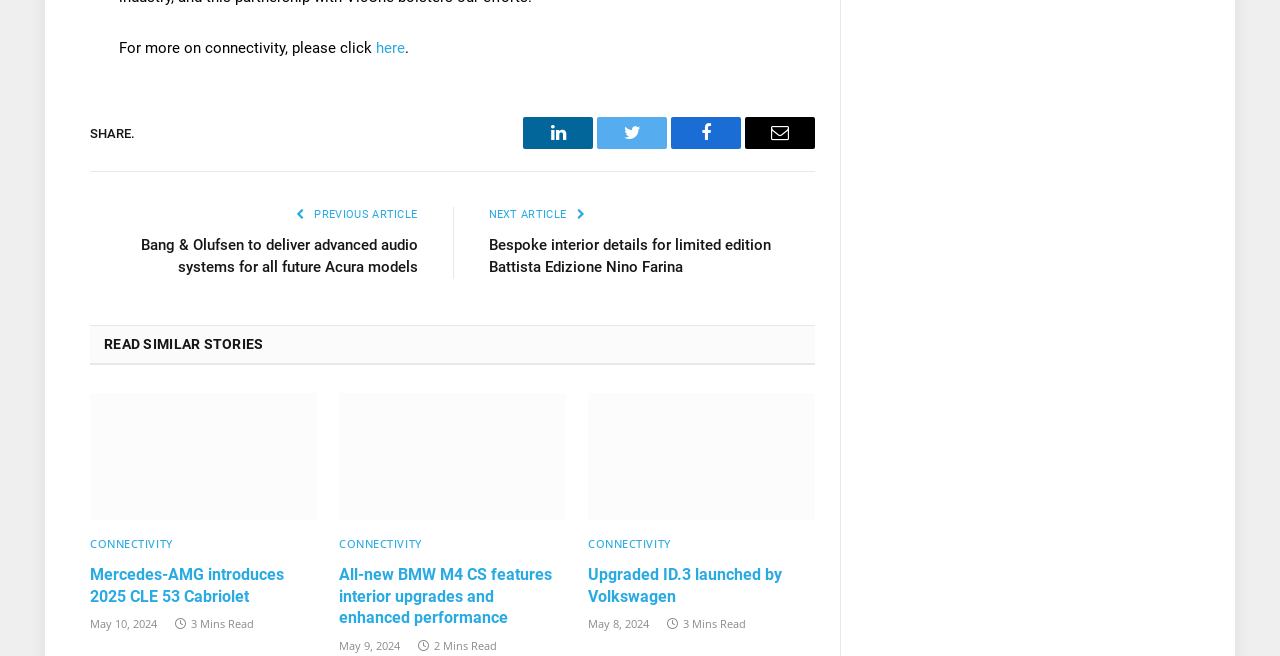Show me the bounding box coordinates of the clickable region to achieve the task as per the instruction: "View the next article".

[0.382, 0.318, 0.445, 0.338]